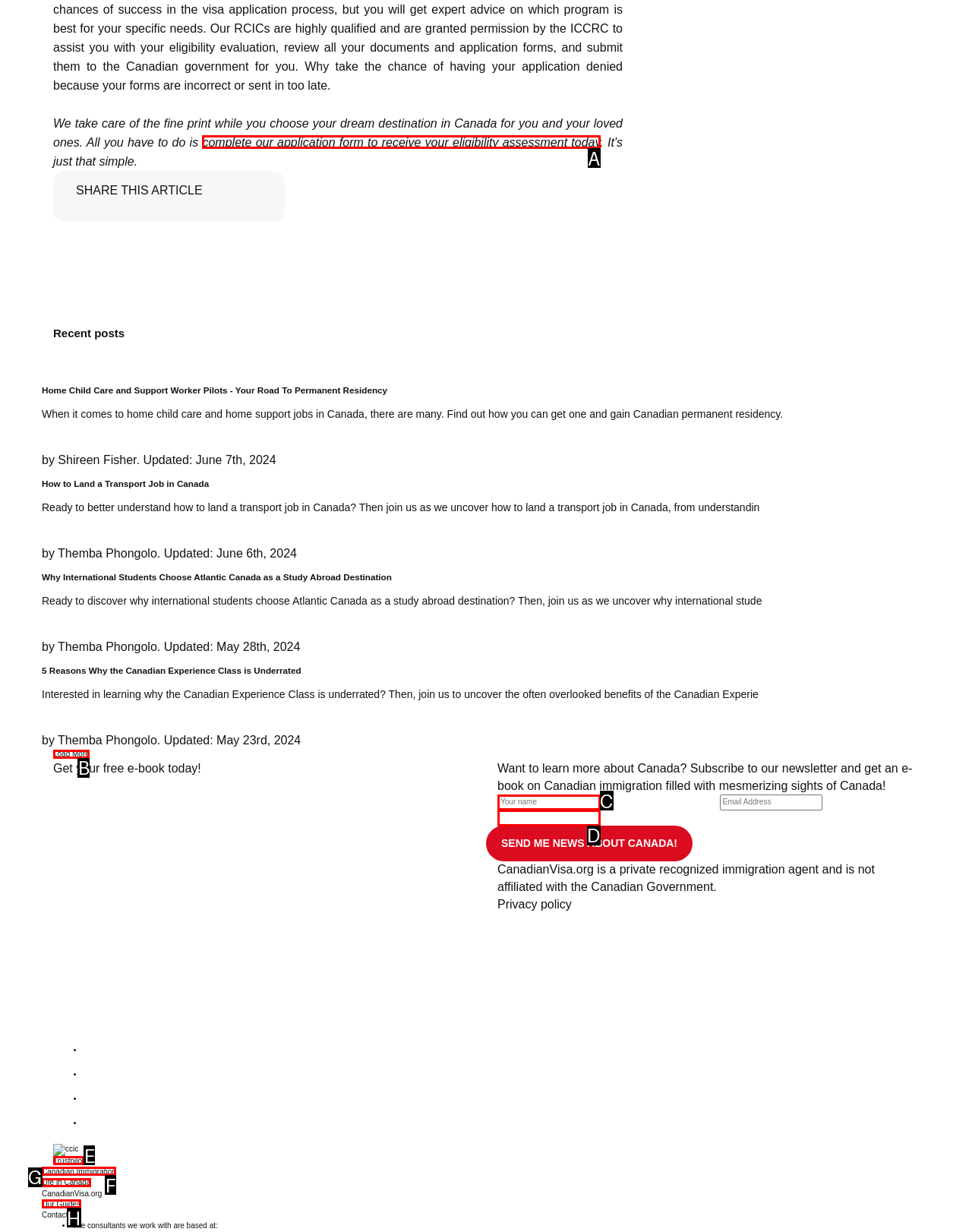Find the option that matches this description: Canadian Immigration
Provide the matching option's letter directly.

F